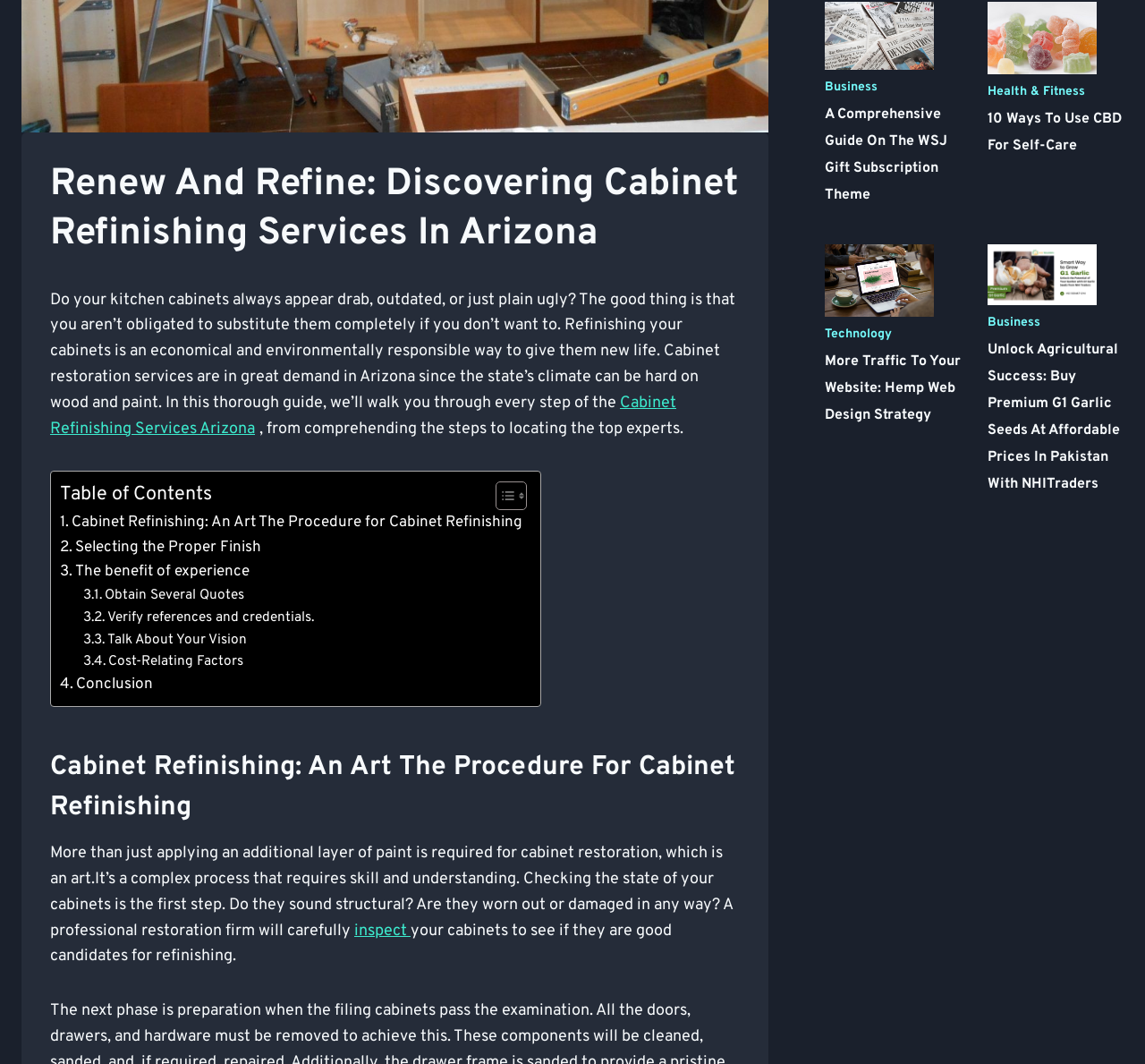Predict the bounding box for the UI component with the following description: "Selecting the Proper Finish".

[0.052, 0.504, 0.228, 0.527]